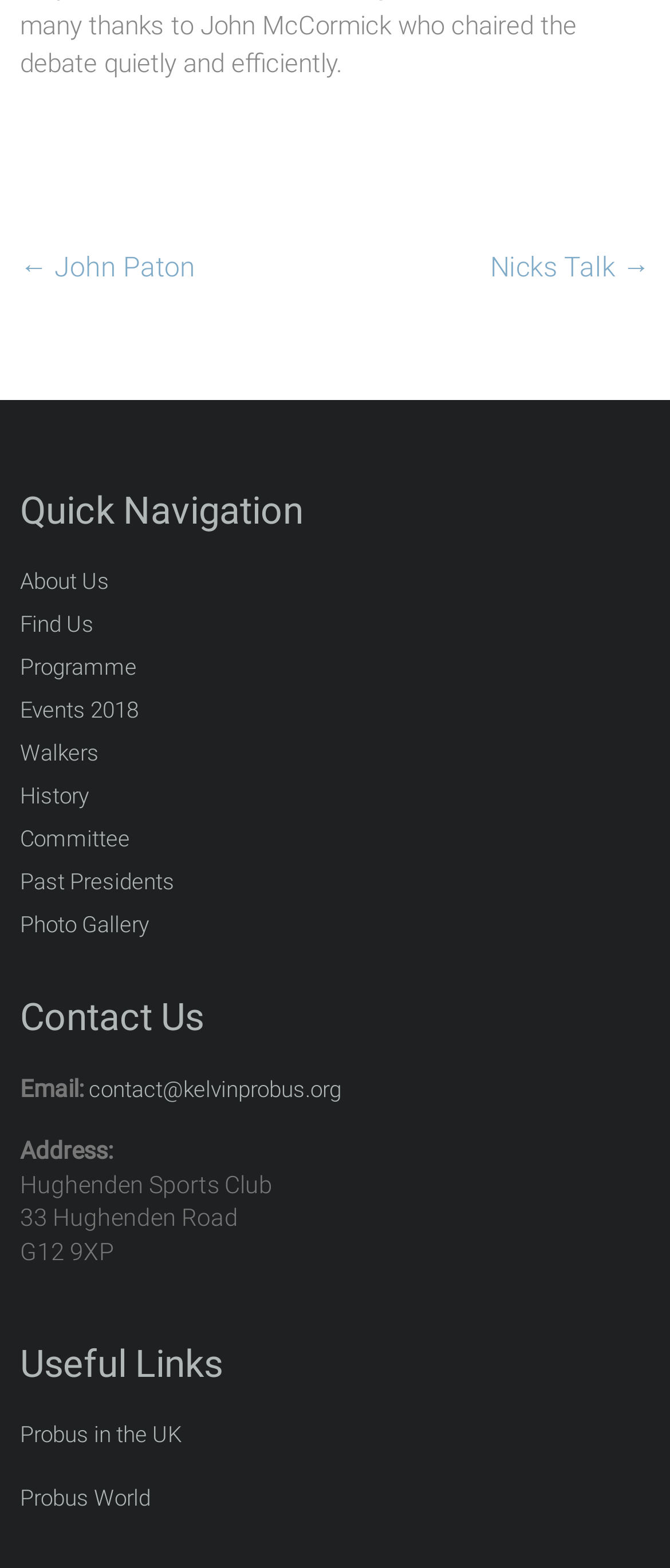Can you give a detailed response to the following question using the information from the image? What is the email address to contact?

I looked for the email address under the 'Contact Us' heading and found it next to the 'Email:' label, which is 'contact@kelvinprobus.org'.